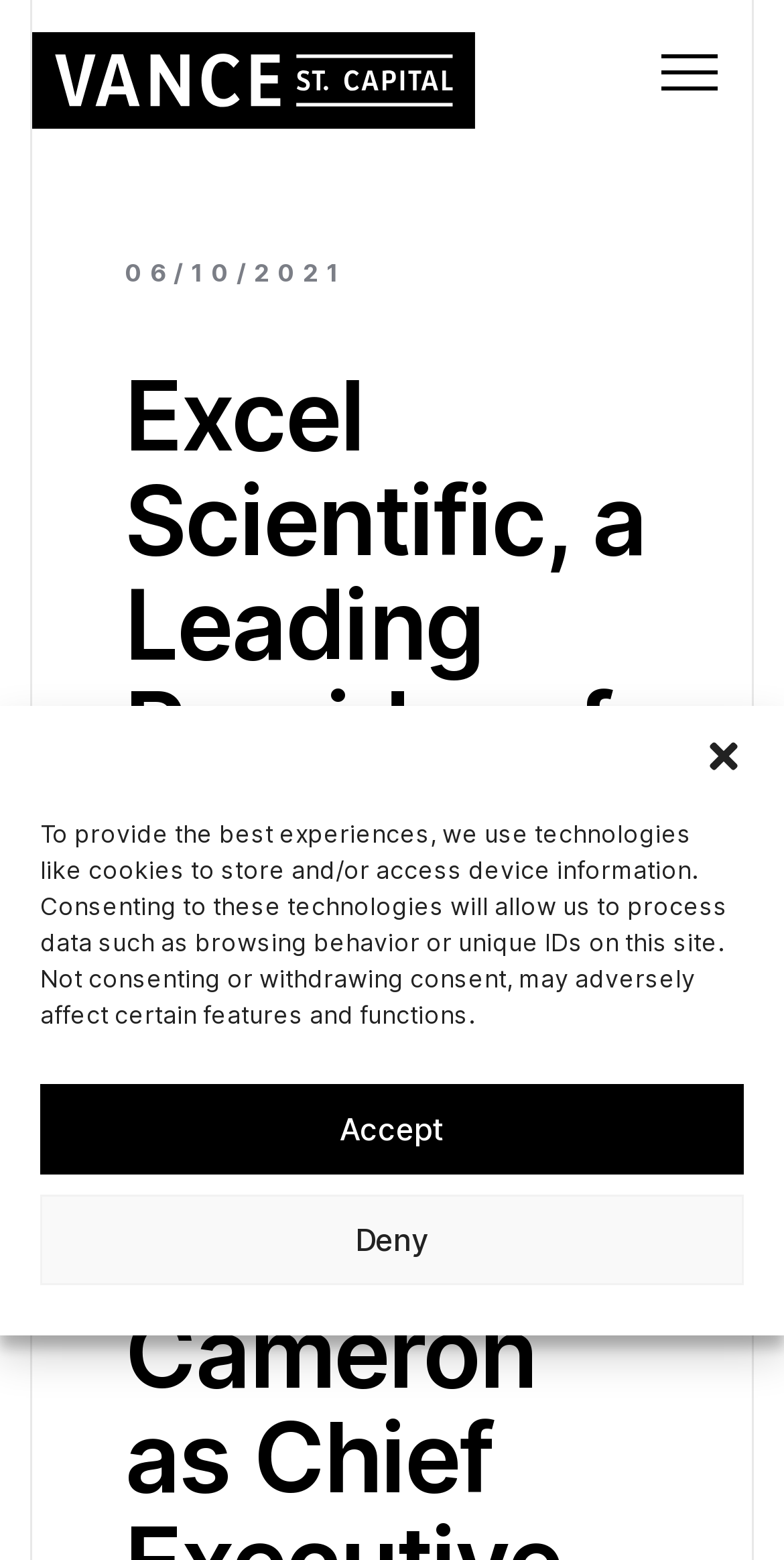What is the role of Julie Cameron?
Based on the screenshot, provide your answer in one word or phrase.

Chief Executive Officer